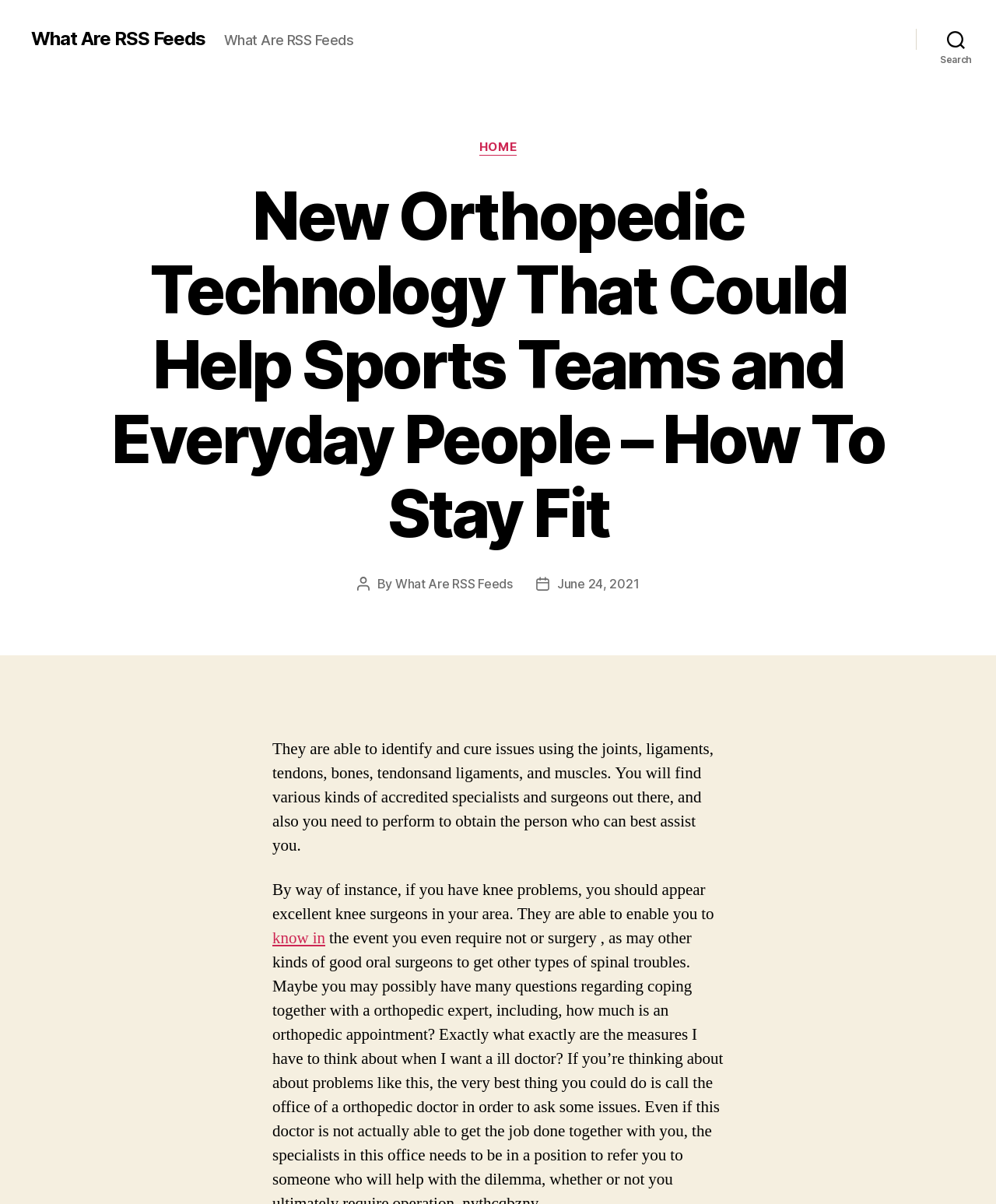Respond to the following question with a brief word or phrase:
What is the date of the post?

June 24, 2021